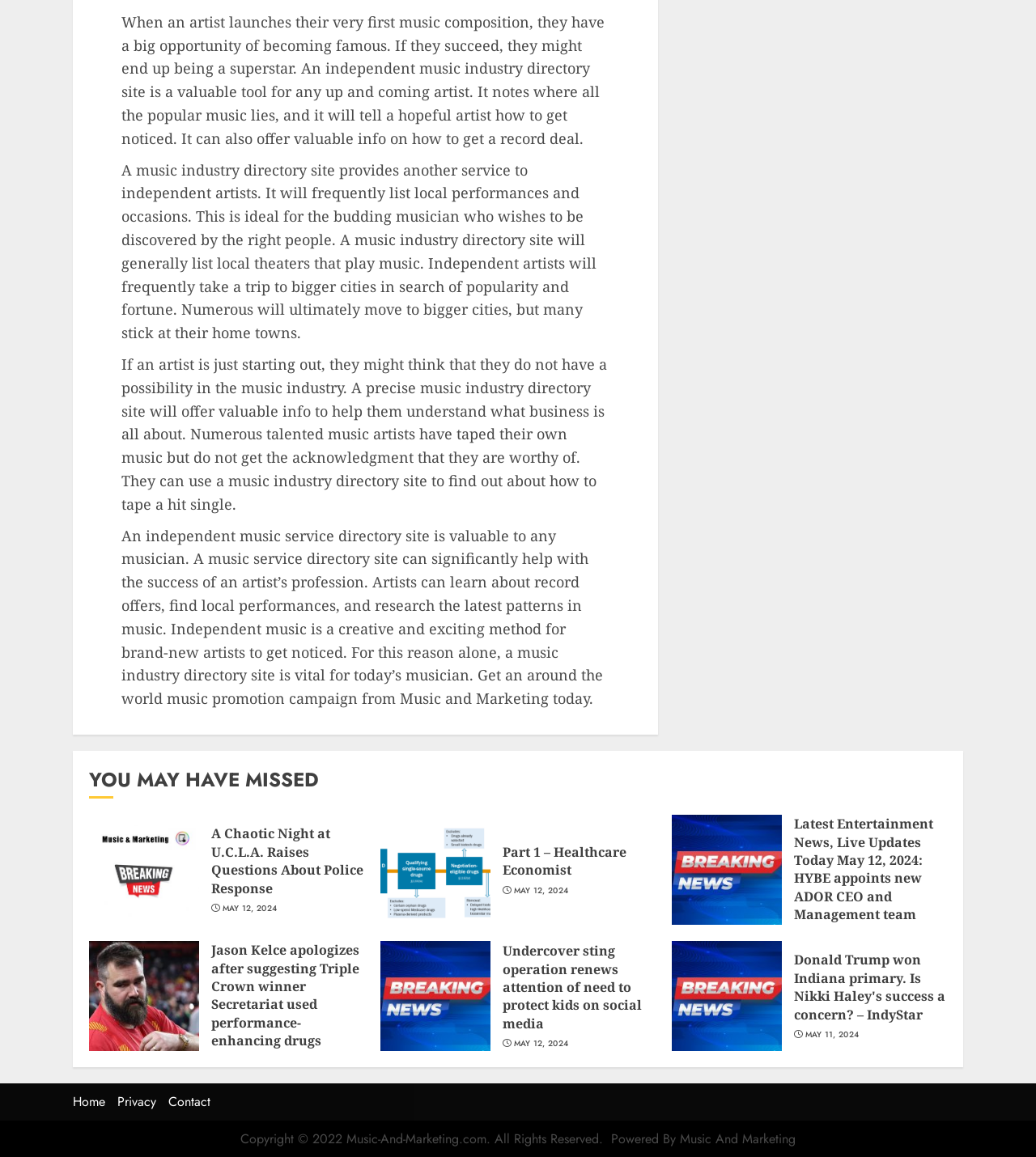Determine the bounding box coordinates for the element that should be clicked to follow this instruction: "Read 'A Chaotic Night at U.C.L.A. Raises Questions About Police Response'". The coordinates should be given as four float numbers between 0 and 1, in the format [left, top, right, bottom].

[0.204, 0.713, 0.352, 0.775]